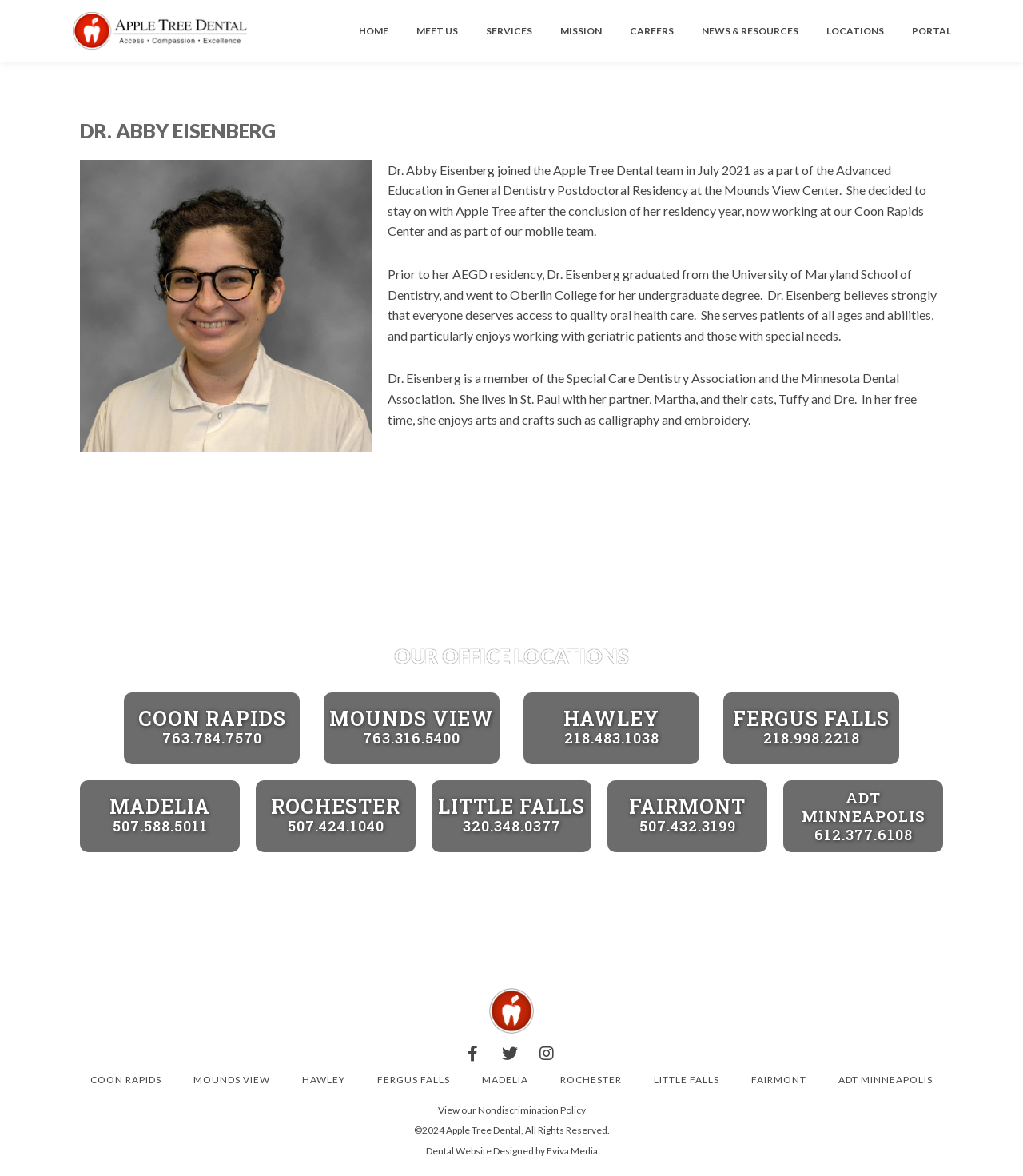What is the phone number of the MOUNDS VIEW office?
Please analyze the image and answer the question with as much detail as possible.

I found the phone number of the MOUNDS VIEW office listed under the 'OUR OFFICE LOCATIONS' section, which is 763.316.5400.